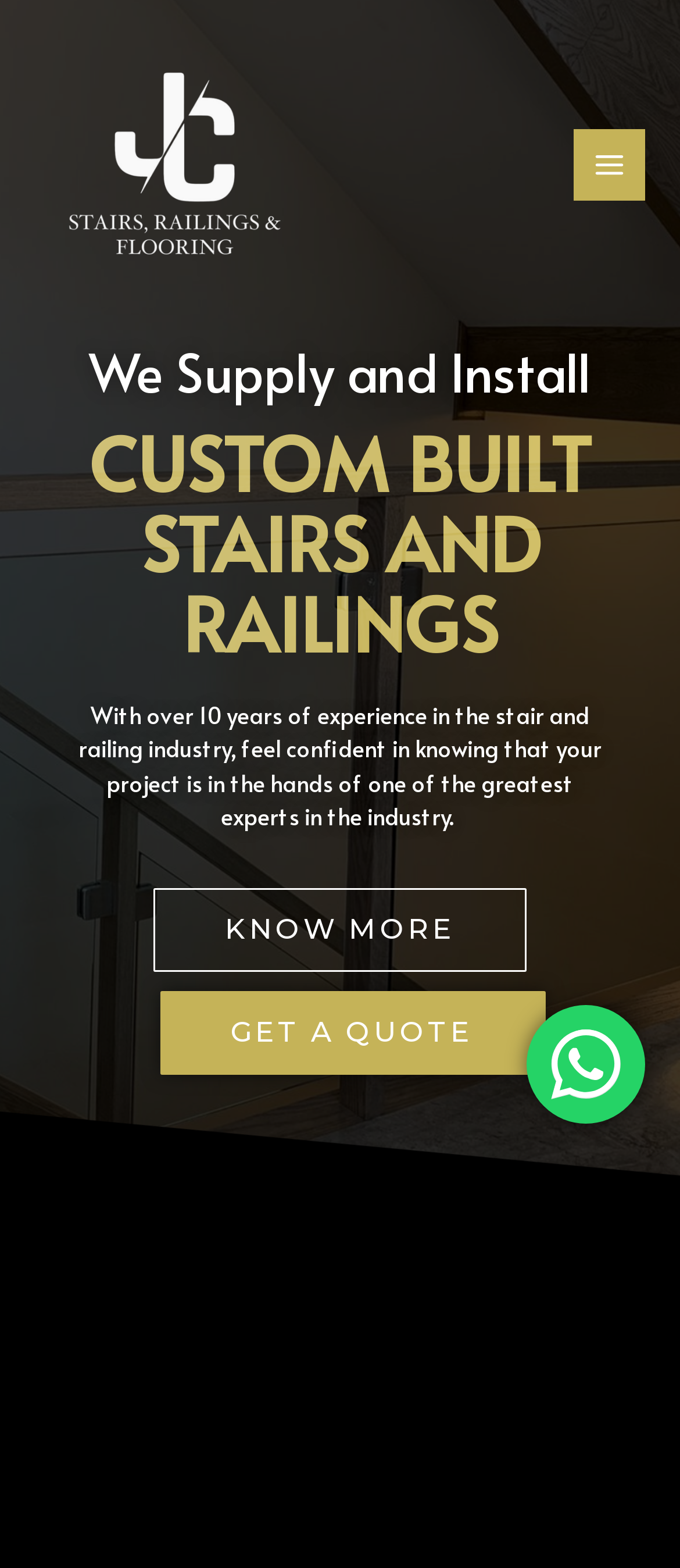Please answer the following question using a single word or phrase: 
What can you do with the 'GET A QUOTE' button?

Get a quote